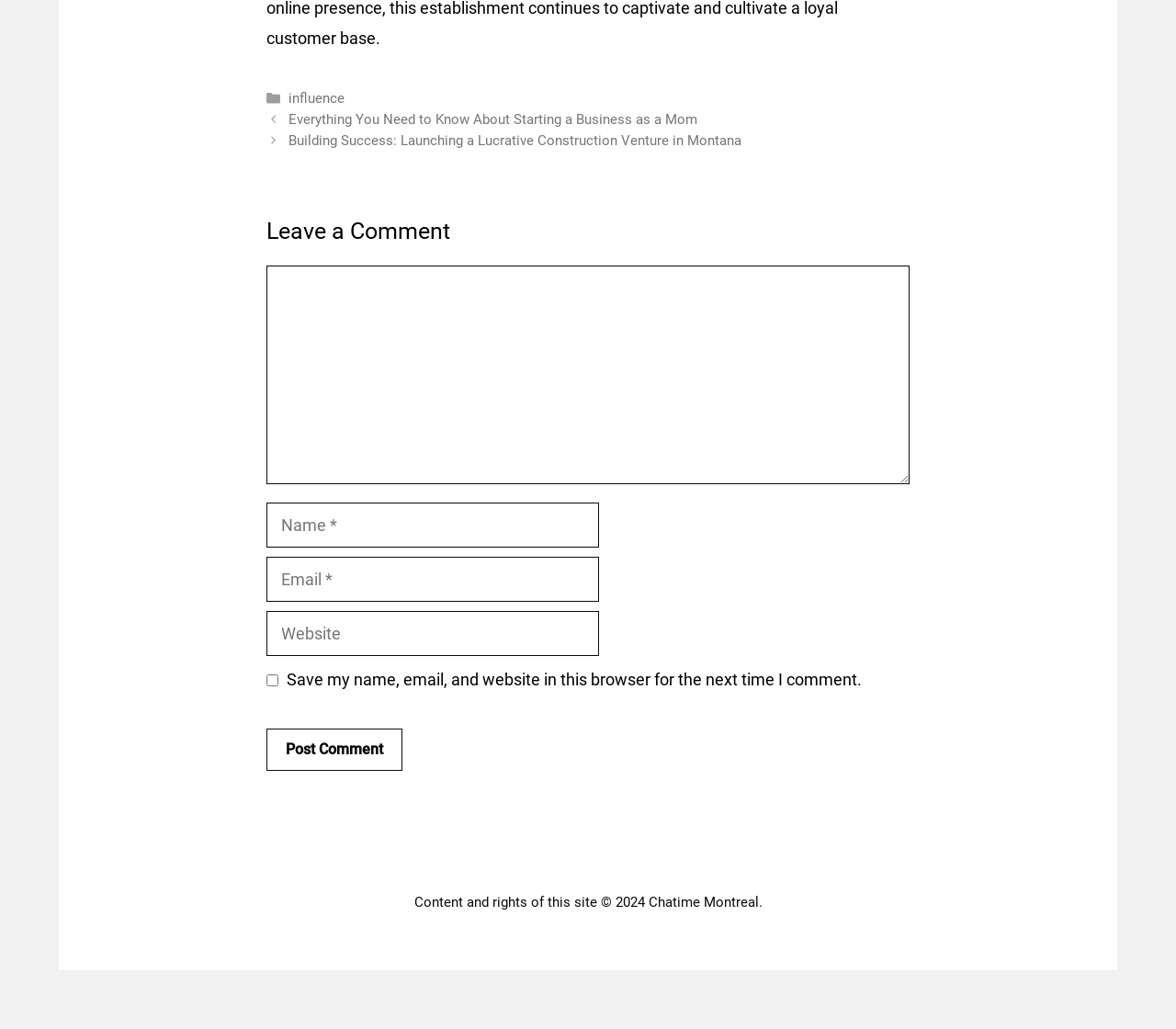Can you find the bounding box coordinates for the element to click on to achieve the instruction: "Click on the 'Post Comment' button"?

[0.227, 0.708, 0.342, 0.749]